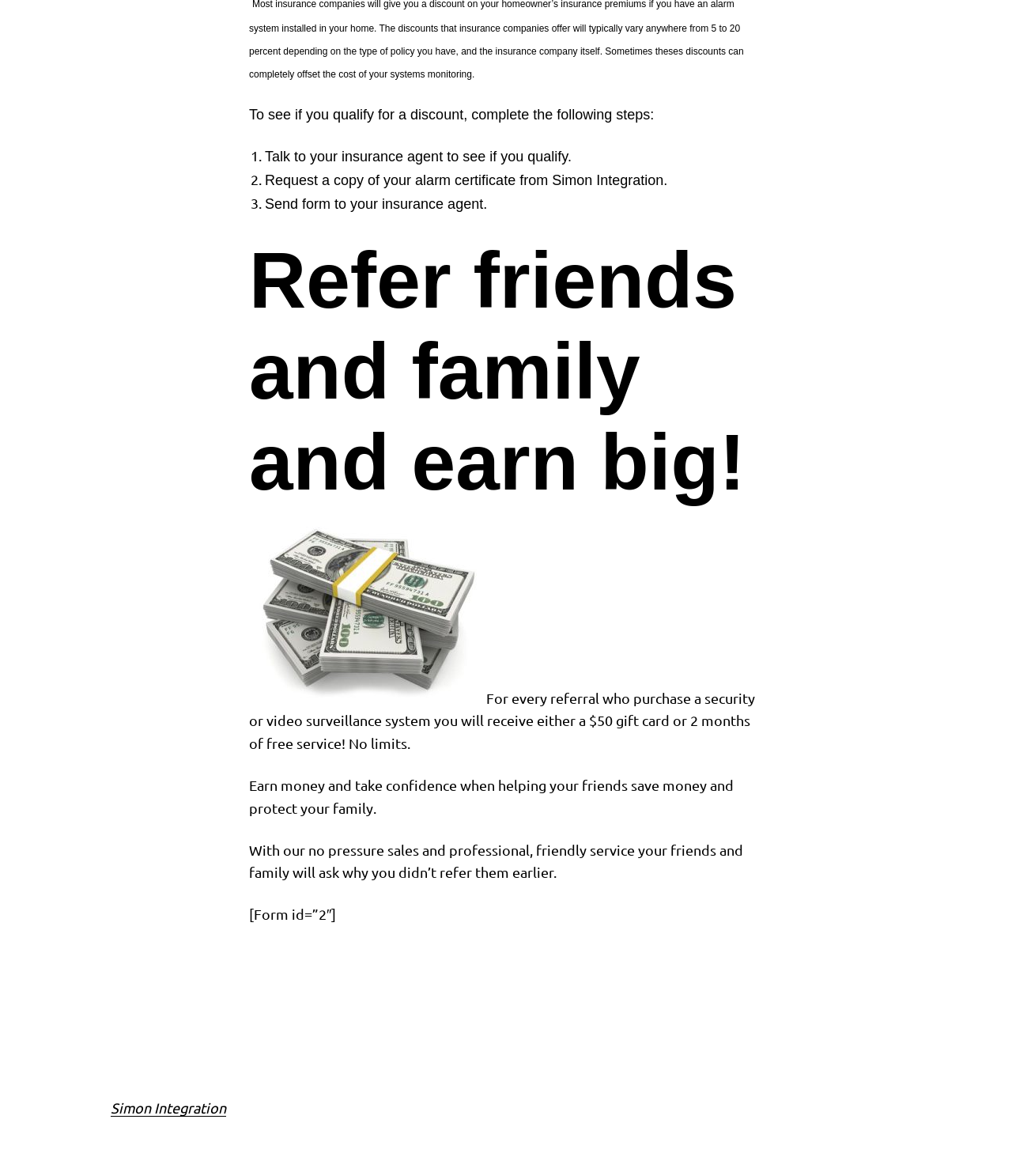Using details from the image, please answer the following question comprehensively:
What is the purpose of referring friends and family?

The webpage suggests that referring friends and family can help them save money and protect their families, and in return, you can earn money or rewards.